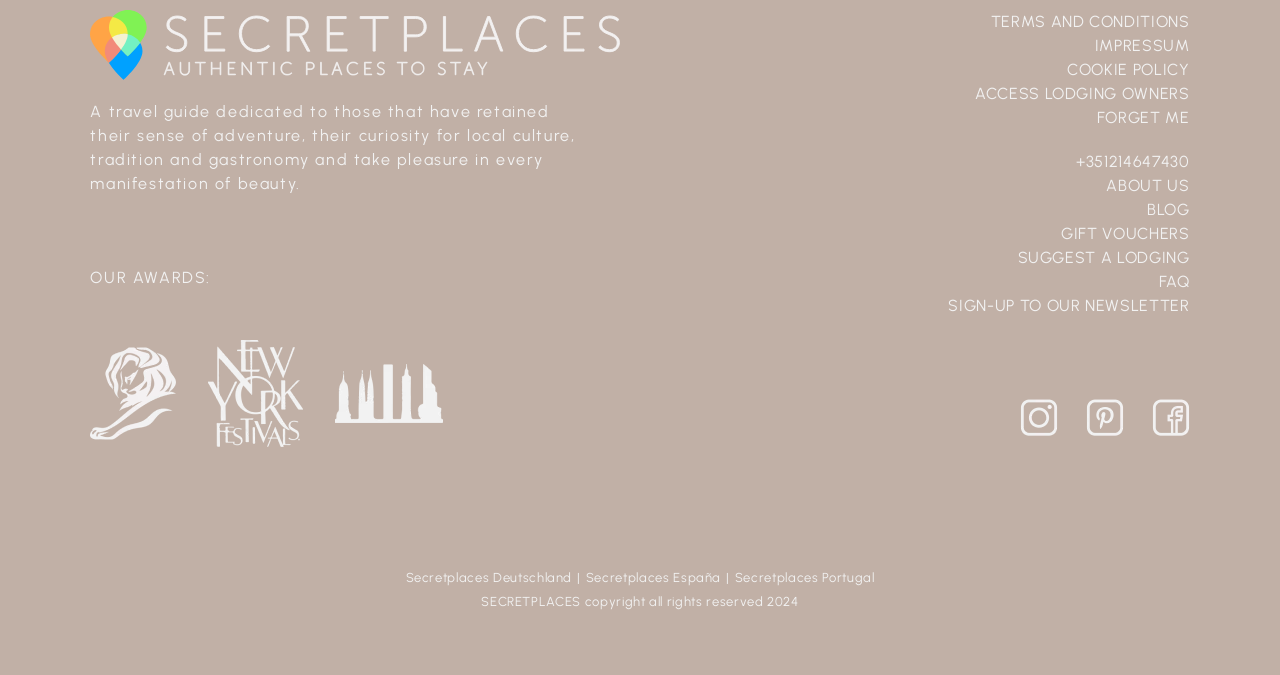Using the element description Cookie Policy, predict the bounding box coordinates for the UI element. Provide the coordinates in (top-left x, top-left y, bottom-right x, bottom-right y) format with values ranging from 0 to 1.

[0.834, 0.089, 0.929, 0.117]